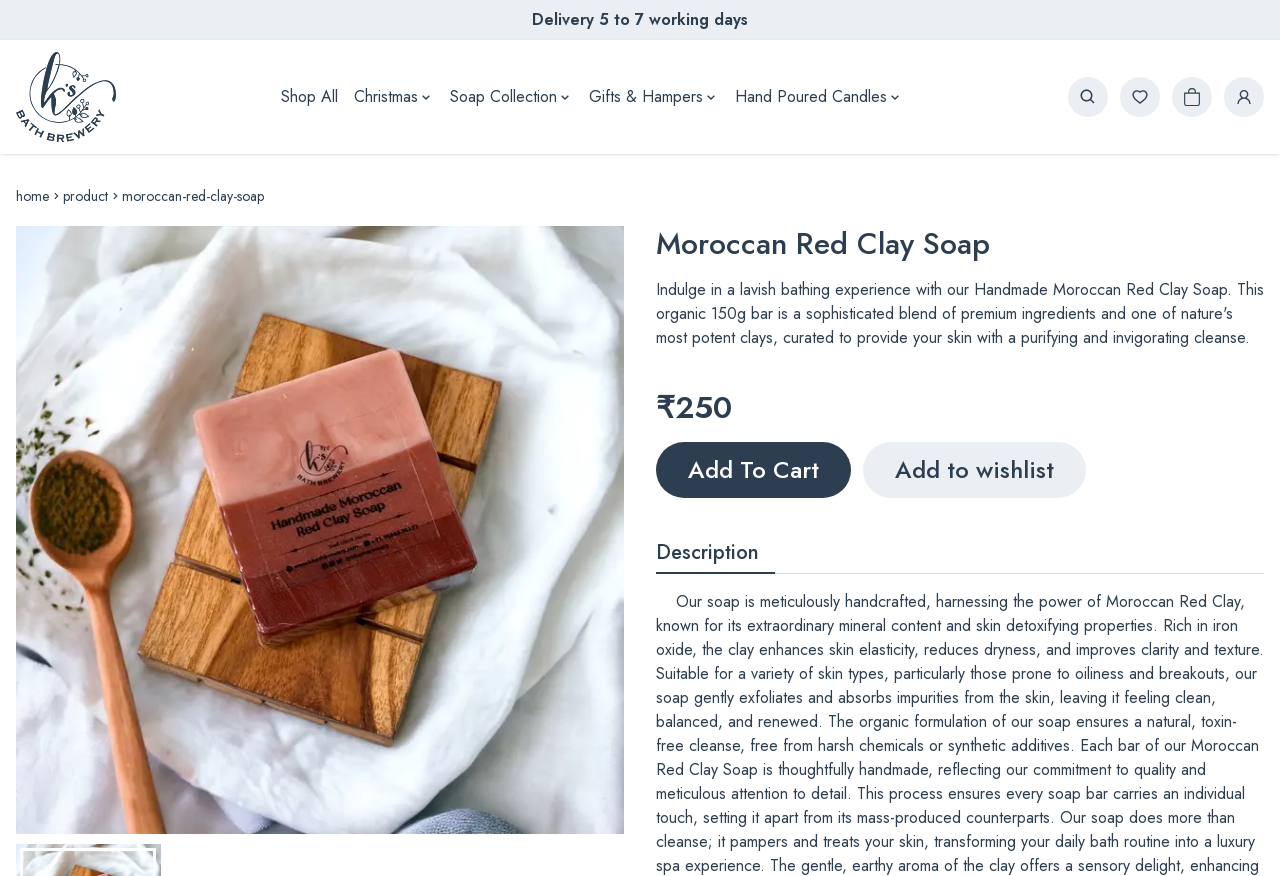Please locate the bounding box coordinates for the element that should be clicked to achieve the following instruction: "Add to cart". Ensure the coordinates are given as four float numbers between 0 and 1, i.e., [left, top, right, bottom].

[0.512, 0.505, 0.665, 0.568]